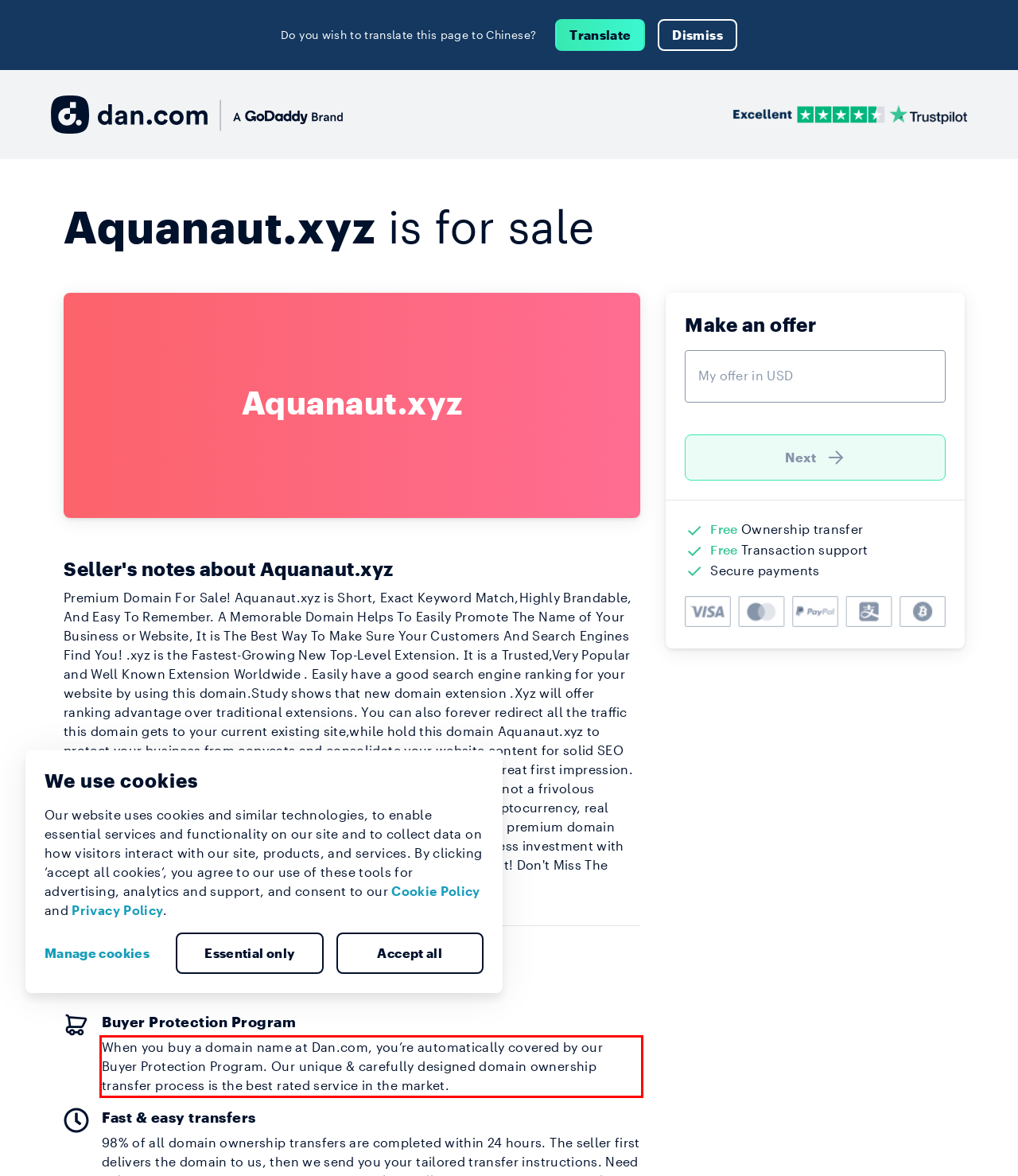Within the screenshot of the webpage, locate the red bounding box and use OCR to identify and provide the text content inside it.

When you buy a domain name at Dan.com, you’re automatically covered by our Buyer Protection Program. Our unique & carefully designed domain ownership transfer process is the best rated service in the market.